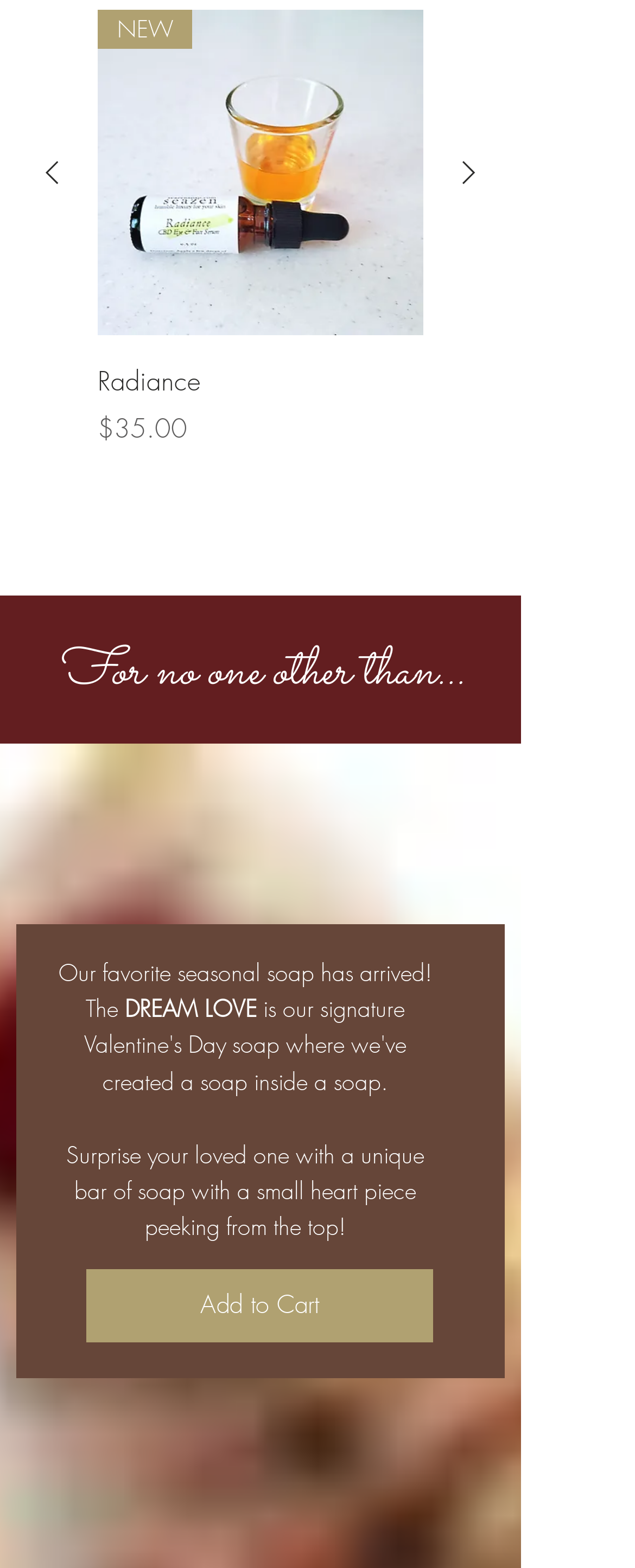What is the unique feature of the soap?
Use the information from the image to give a detailed answer to the question.

The unique feature of the soap can be inferred from the StaticText 'Surprise your loved one with a unique bar of soap with a small heart piece peeking from the top!' which describes the product.